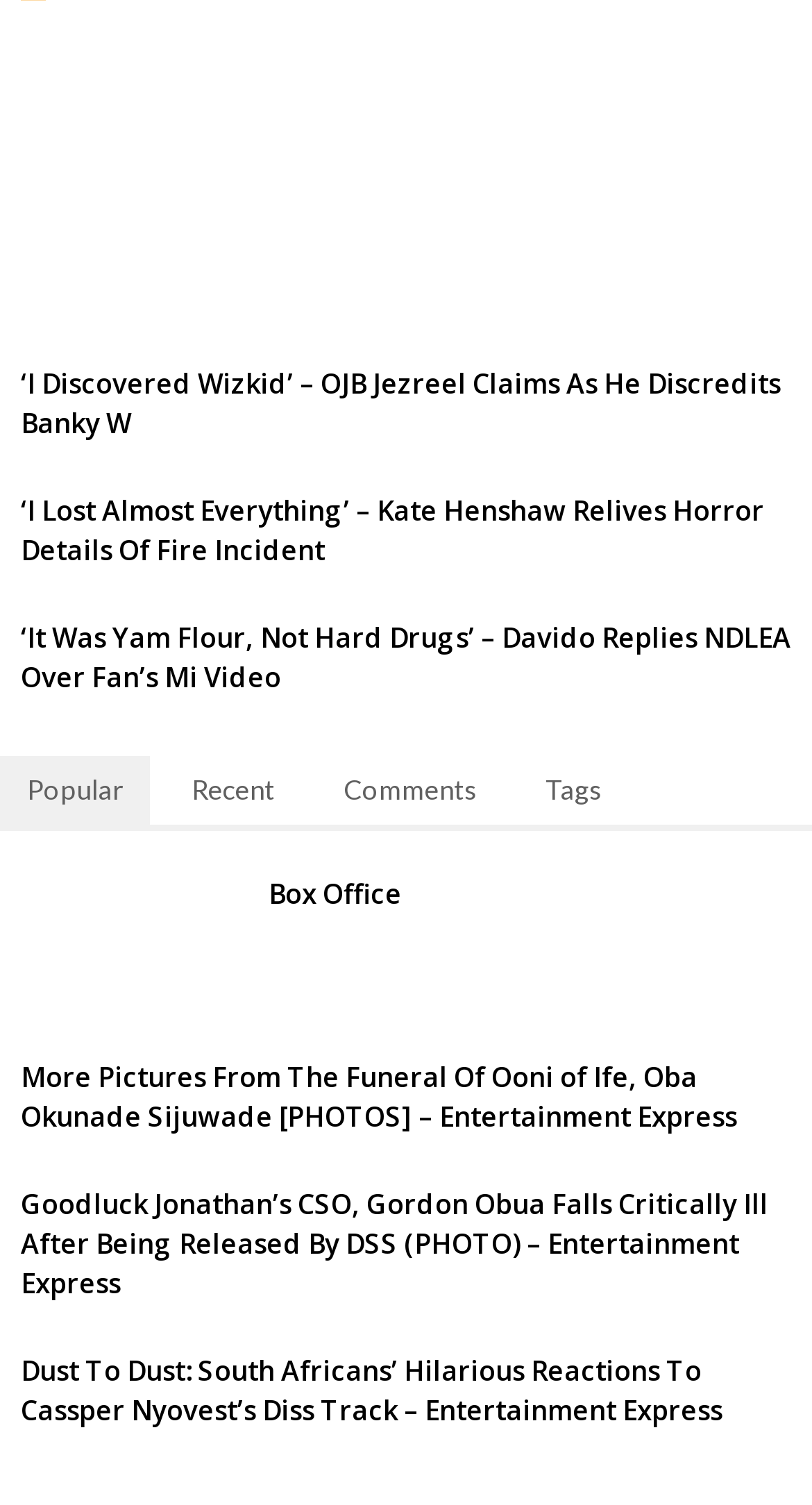Please locate the UI element described by "Comments" and provide its bounding box coordinates.

[0.39, 0.502, 0.621, 0.552]